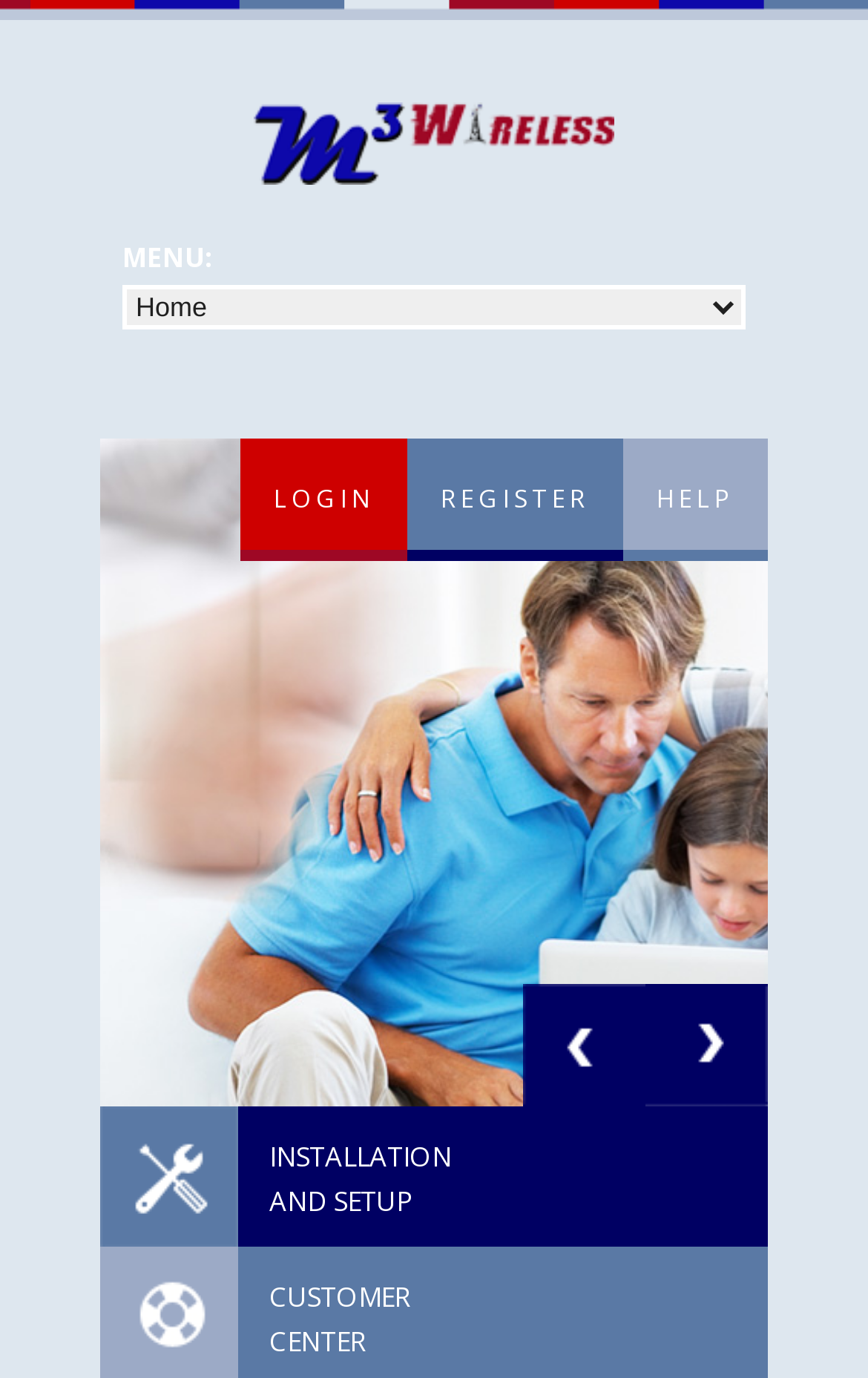Please specify the bounding box coordinates in the format (top-left x, top-left y, bottom-right x, bottom-right y), with all values as floating point numbers between 0 and 1. Identify the bounding box of the UI element described by: help

[0.718, 0.318, 0.885, 0.406]